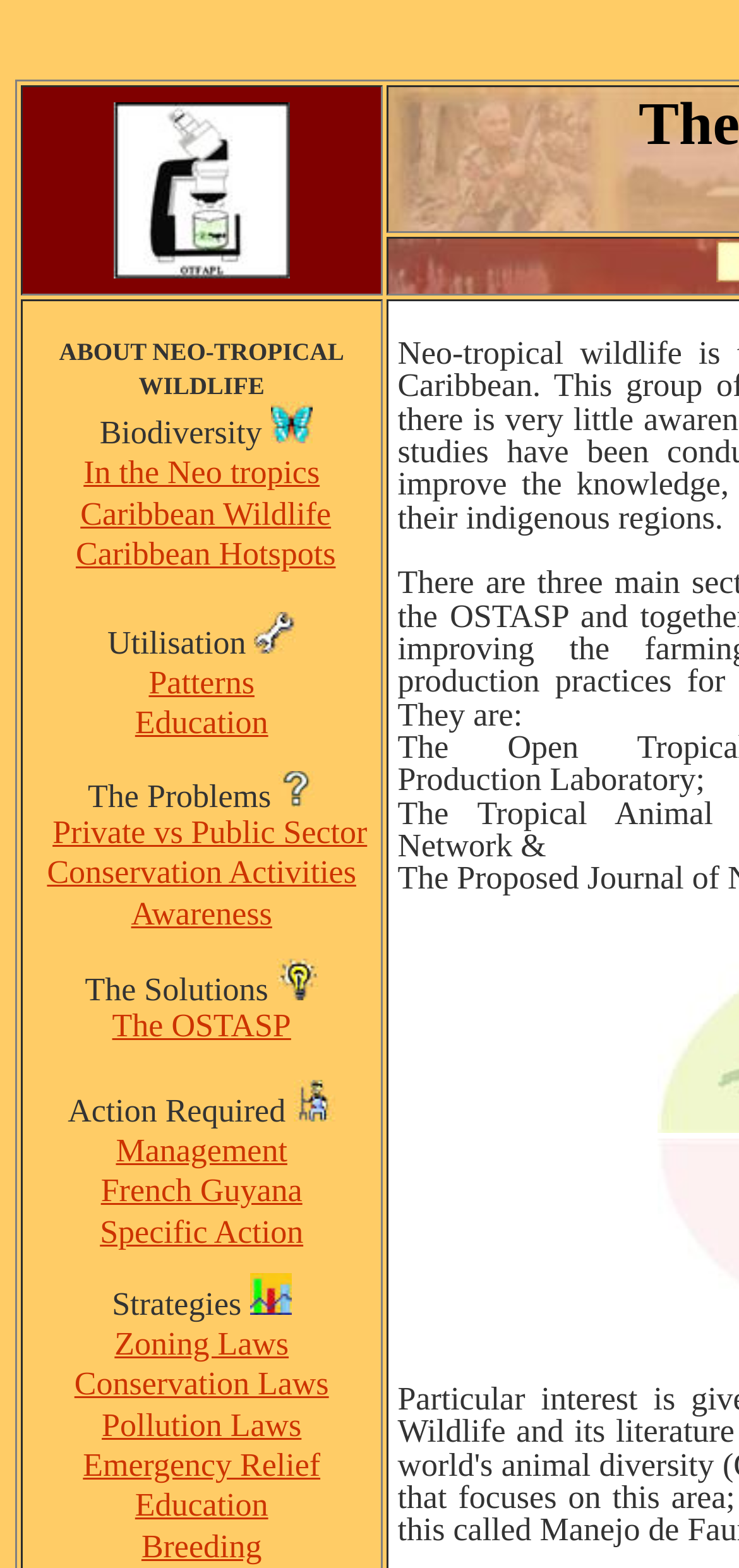Please mark the bounding box coordinates of the area that should be clicked to carry out the instruction: "Read about 'The OSTASP'".

[0.152, 0.643, 0.394, 0.666]